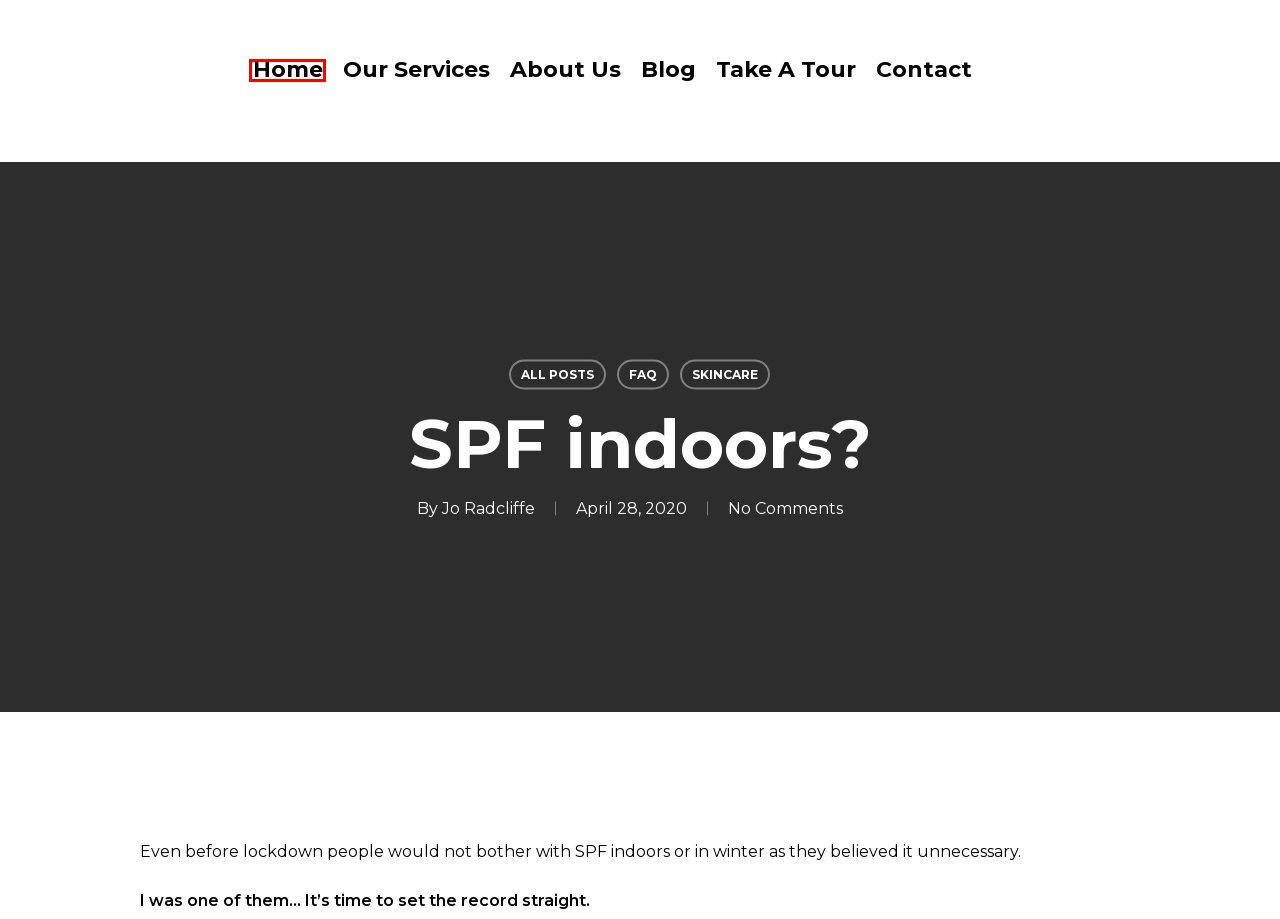Given a screenshot of a webpage with a red bounding box highlighting a UI element, choose the description that best corresponds to the new webpage after clicking the element within the red bounding box. Here are your options:
A. Cookie Policy (UK) - Brooklyn Greenspa
B. Our Story - Brooklyn Greenspa
C. Home - Brooklyn Greenspa
D. TCF: Purposes - Cookiedatabase.org
E. Contact - Brooklyn Greenspa
F. Medical Aesthetics - Brooklyn Greenspa
G. Blogs - Brooklyn Greenspa
H. Our Services - Brooklyn Greenspa

D